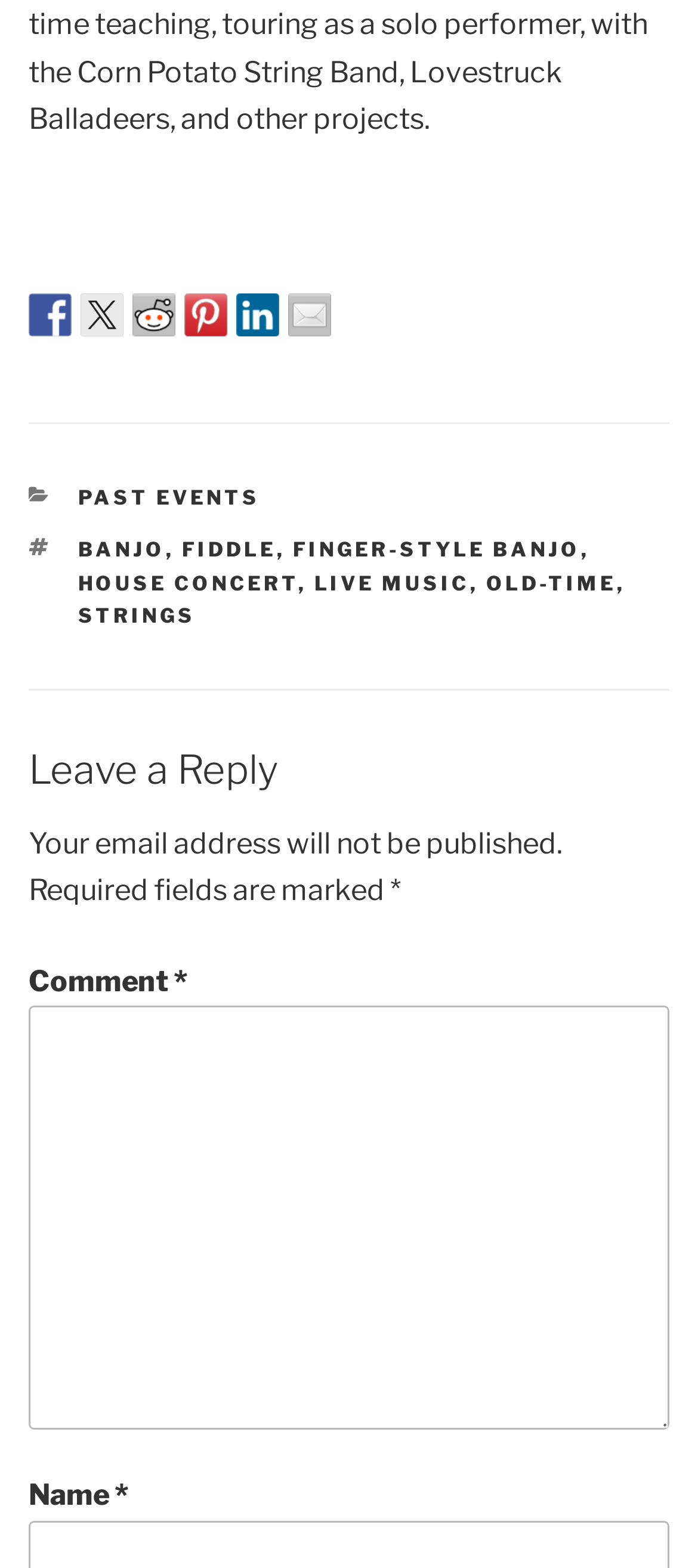Review the image closely and give a comprehensive answer to the question: What social media platforms are available?

The webpage has a section with links to various social media platforms, including Facebook, Twitter, Reddit, Pinterest, LinkedIn, and Mail, which can be used to share content or connect with others.